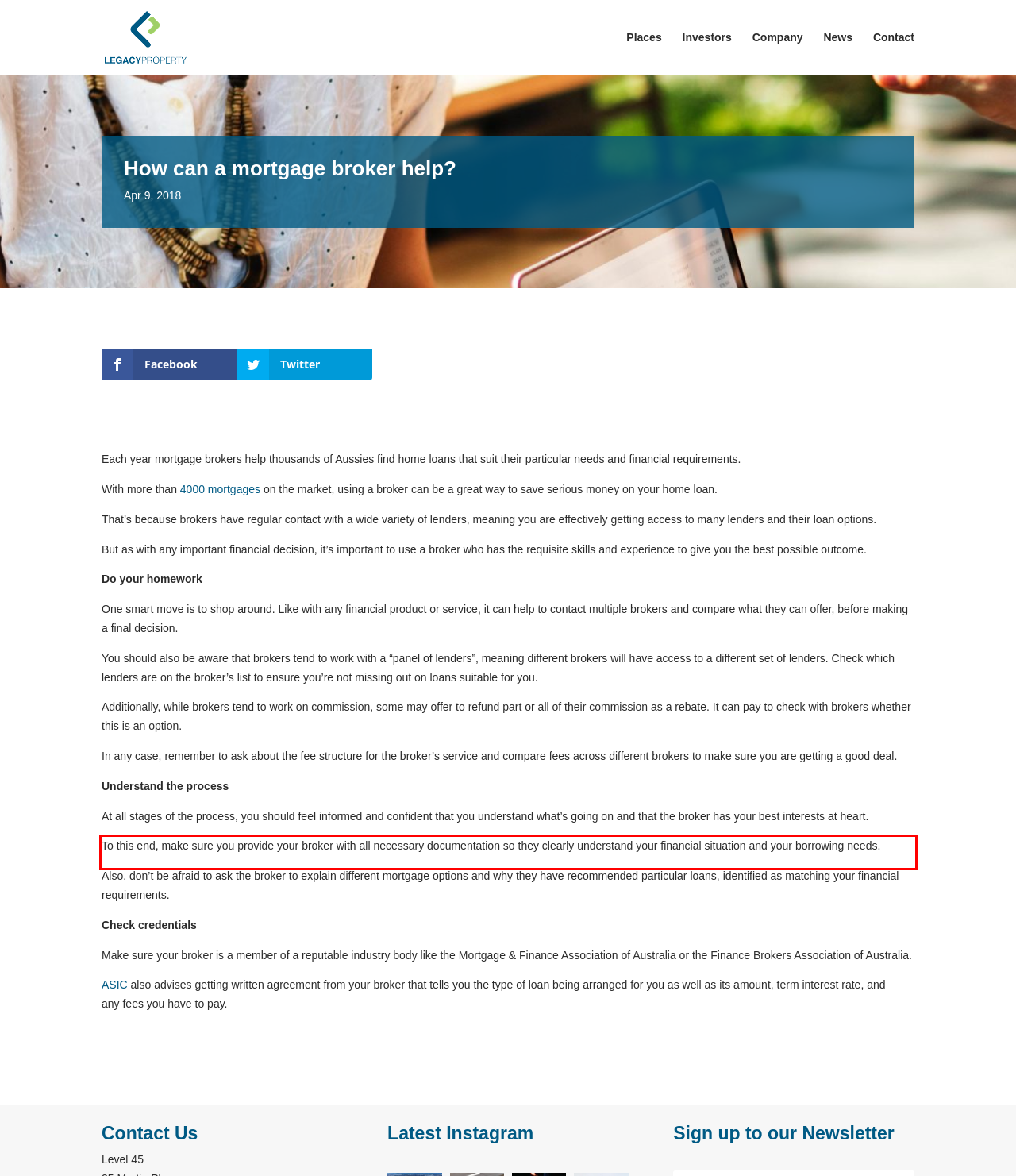Examine the screenshot of the webpage, locate the red bounding box, and generate the text contained within it.

To this end, make sure you provide your broker with all necessary documentation so they clearly understand your financial situation and your borrowing needs.